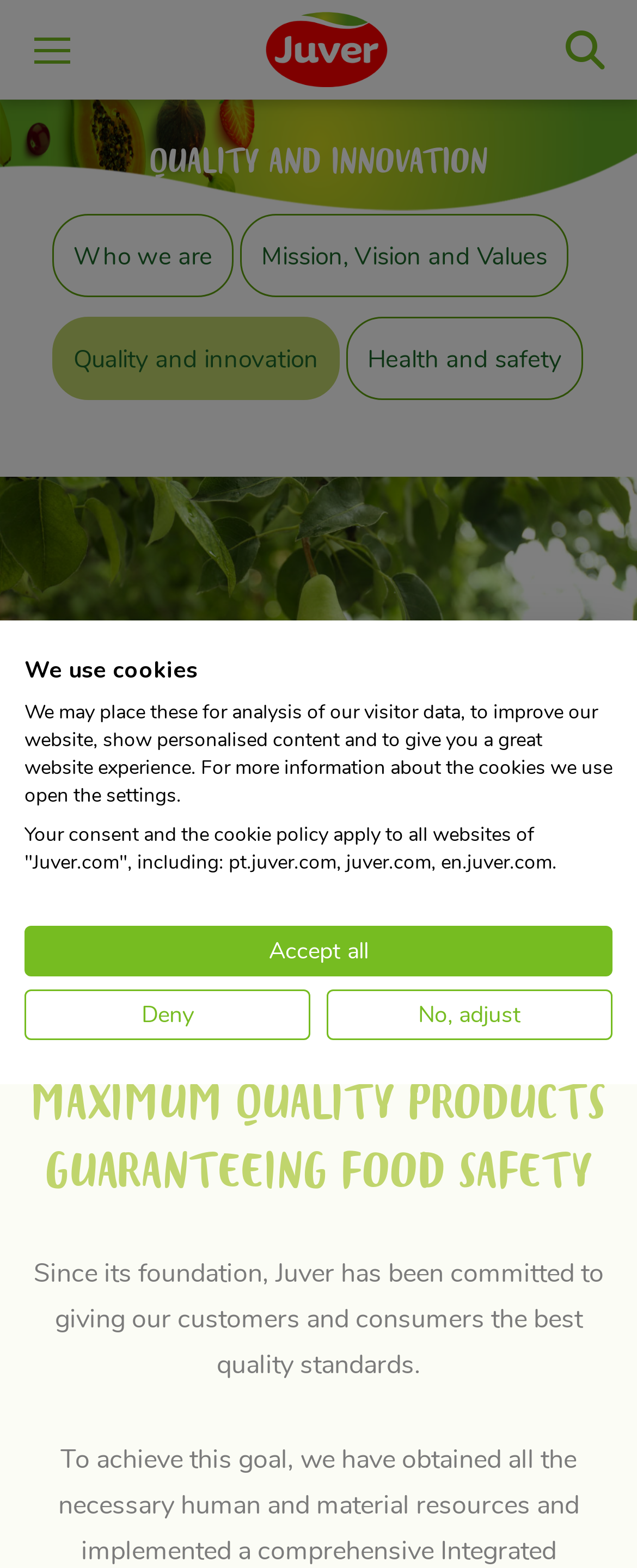Respond to the question below with a single word or phrase:
What is the purpose of the 'Go to Top' link?

To go to the top of the webpage